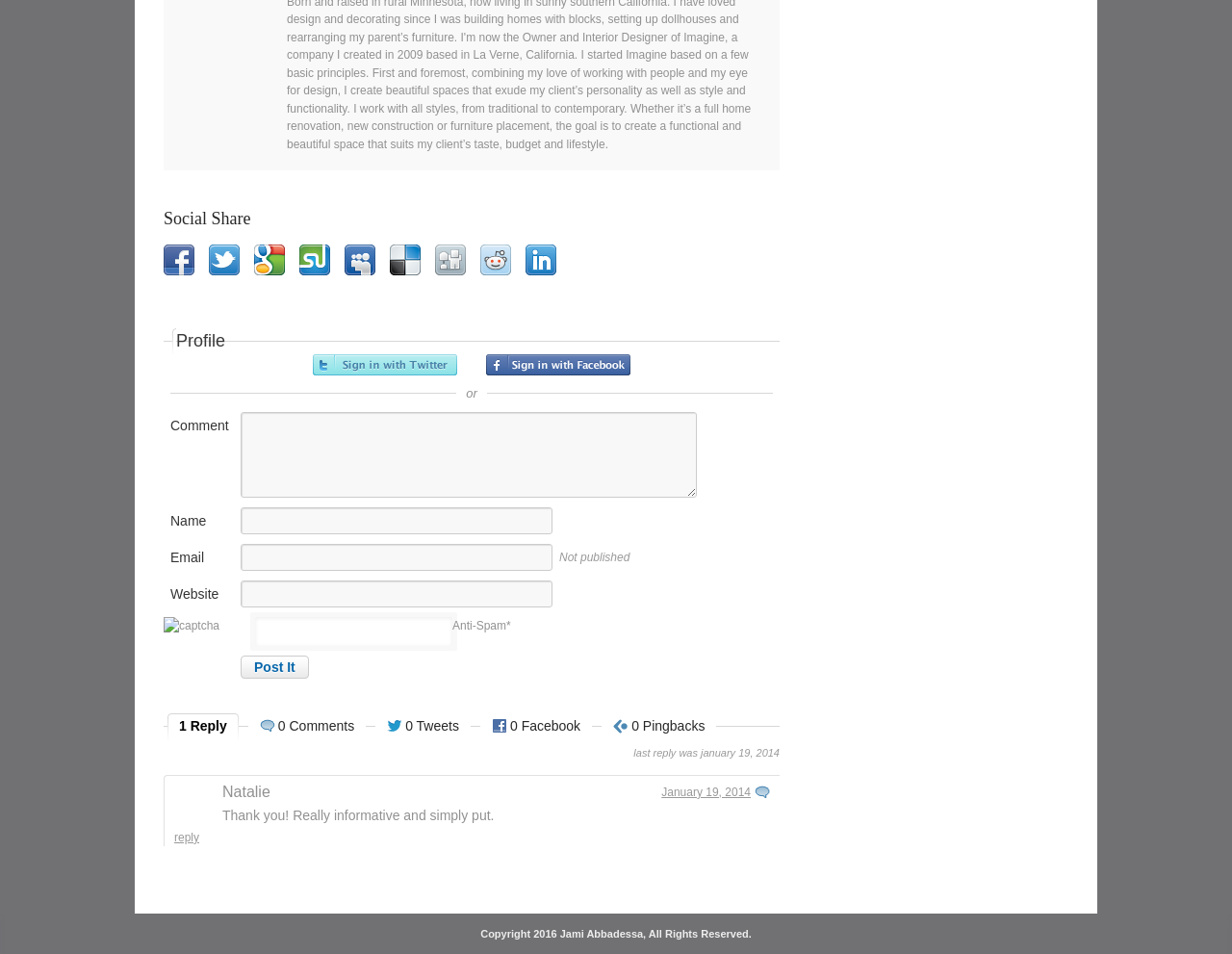Respond to the question below with a concise word or phrase:
How many replies are there to the original comment?

1